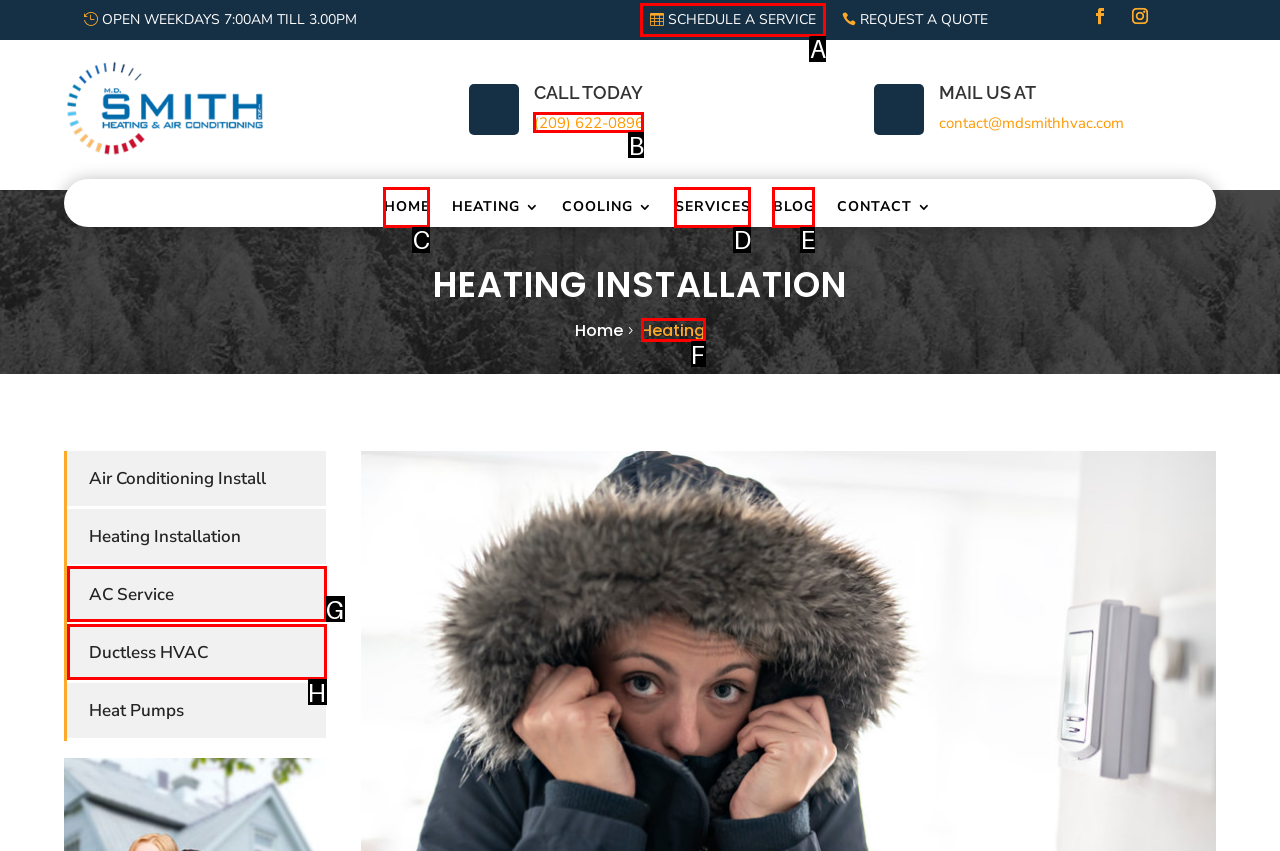From the given choices, which option should you click to complete this task: Call the phone number? Answer with the letter of the correct option.

B